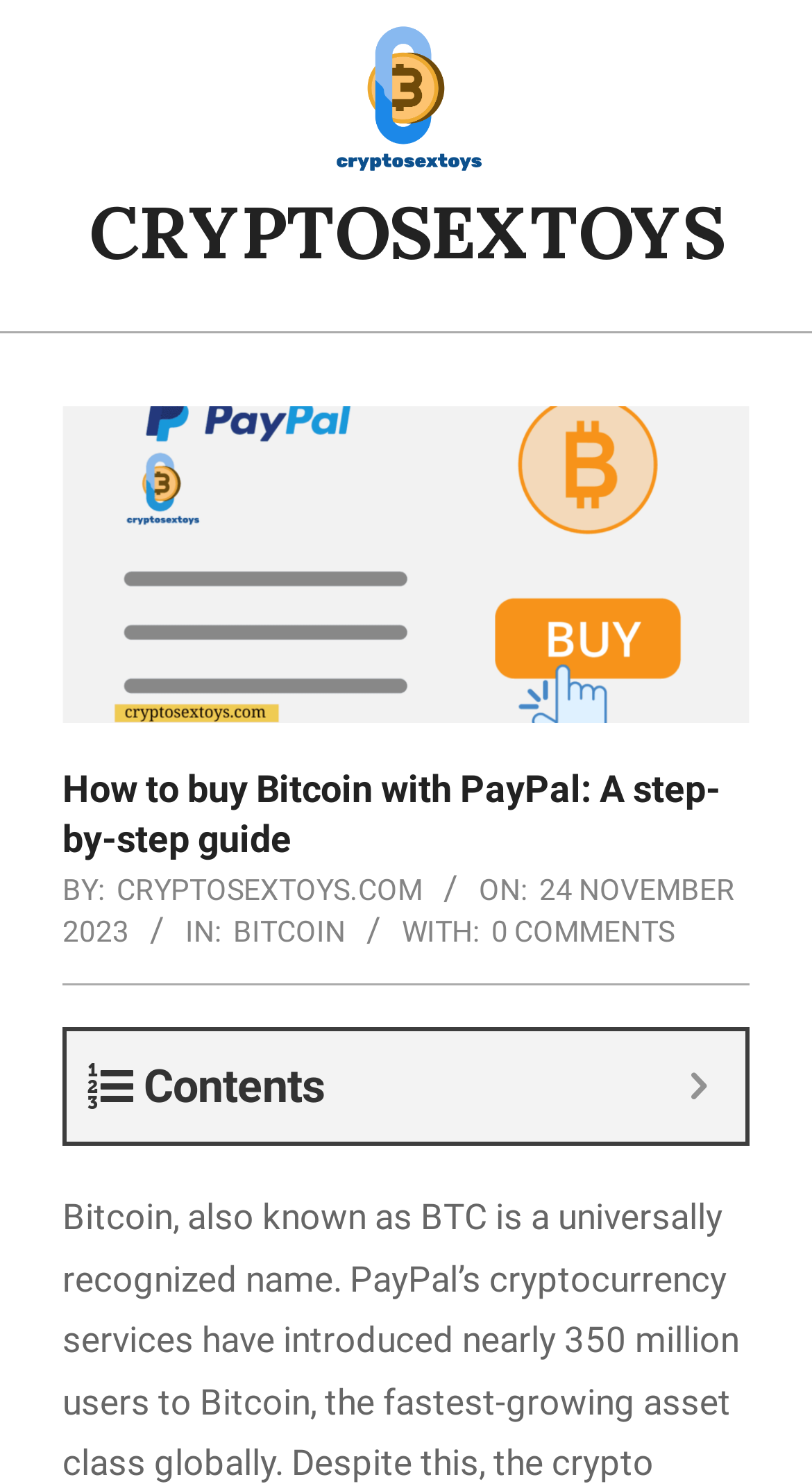Answer with a single word or phrase: 
When was the article published?

Friday, November 24, 2023, 3:45 am